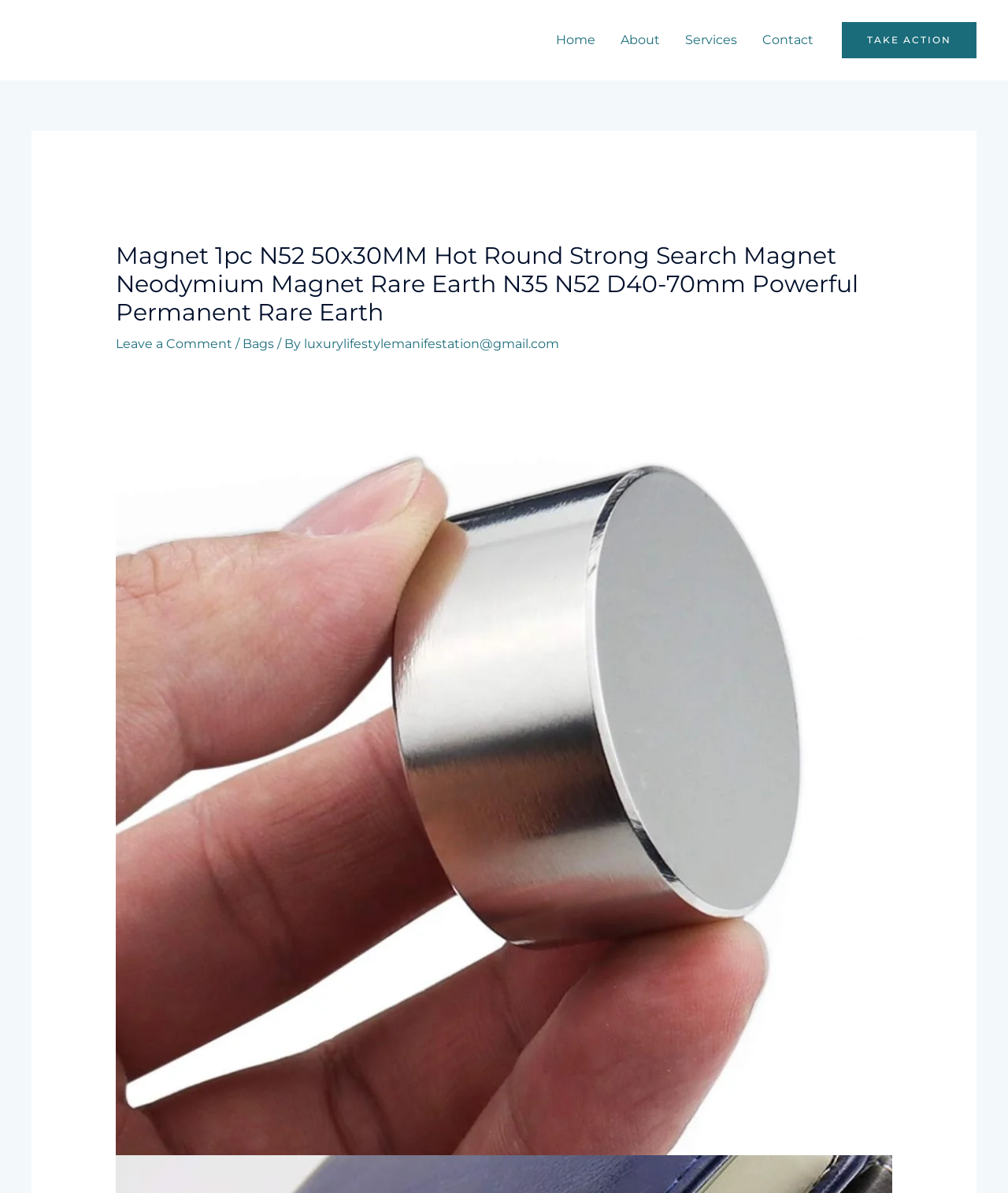Analyze the image and give a detailed response to the question:
What is the website's name?

I determined the website's name by looking at the link element with the text 'endlesardors.com' at the top of the webpage, which is likely the website's logo or branding.